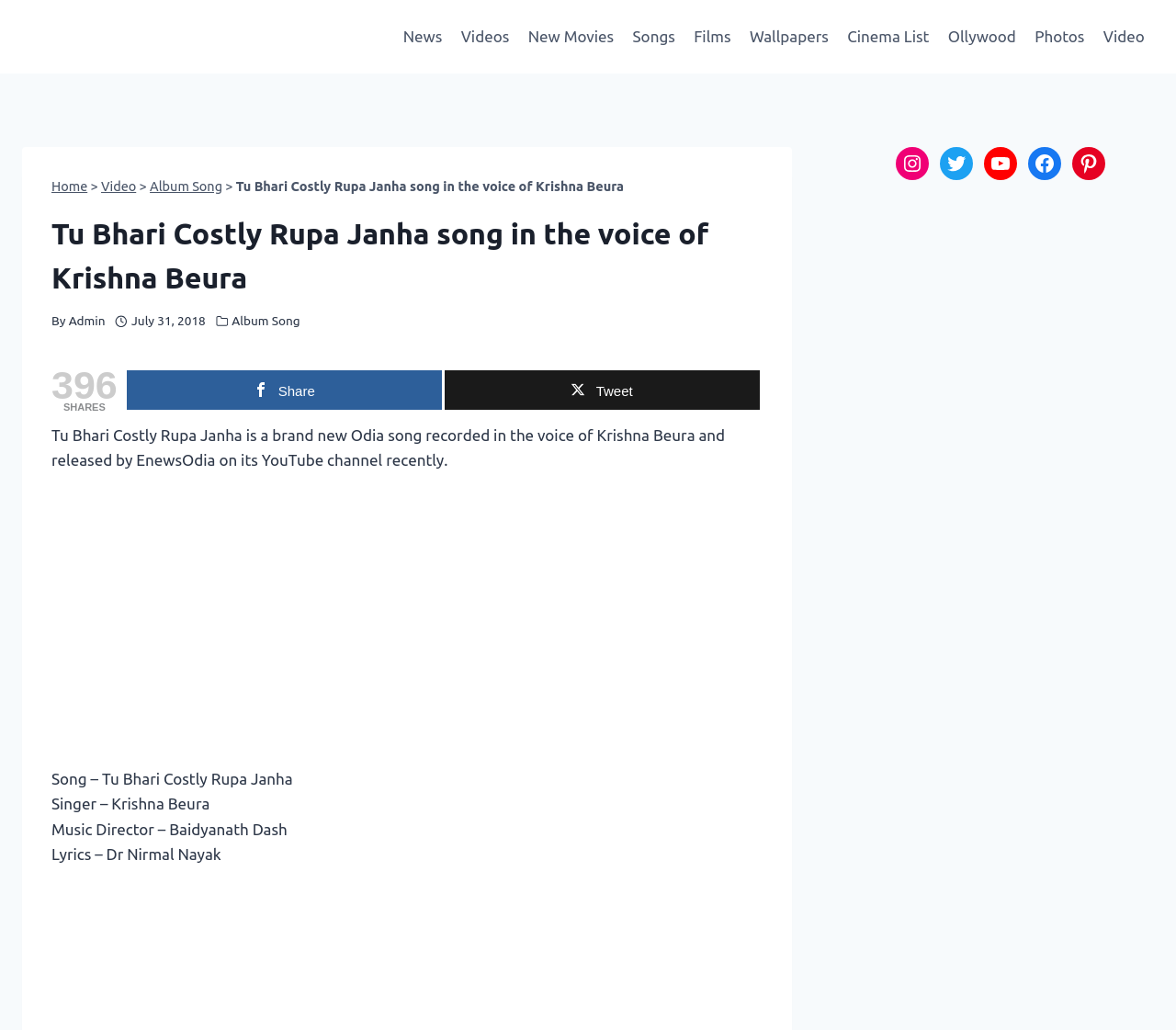Find and indicate the bounding box coordinates of the region you should select to follow the given instruction: "Visit the 'Ollywood' page".

[0.798, 0.014, 0.872, 0.057]